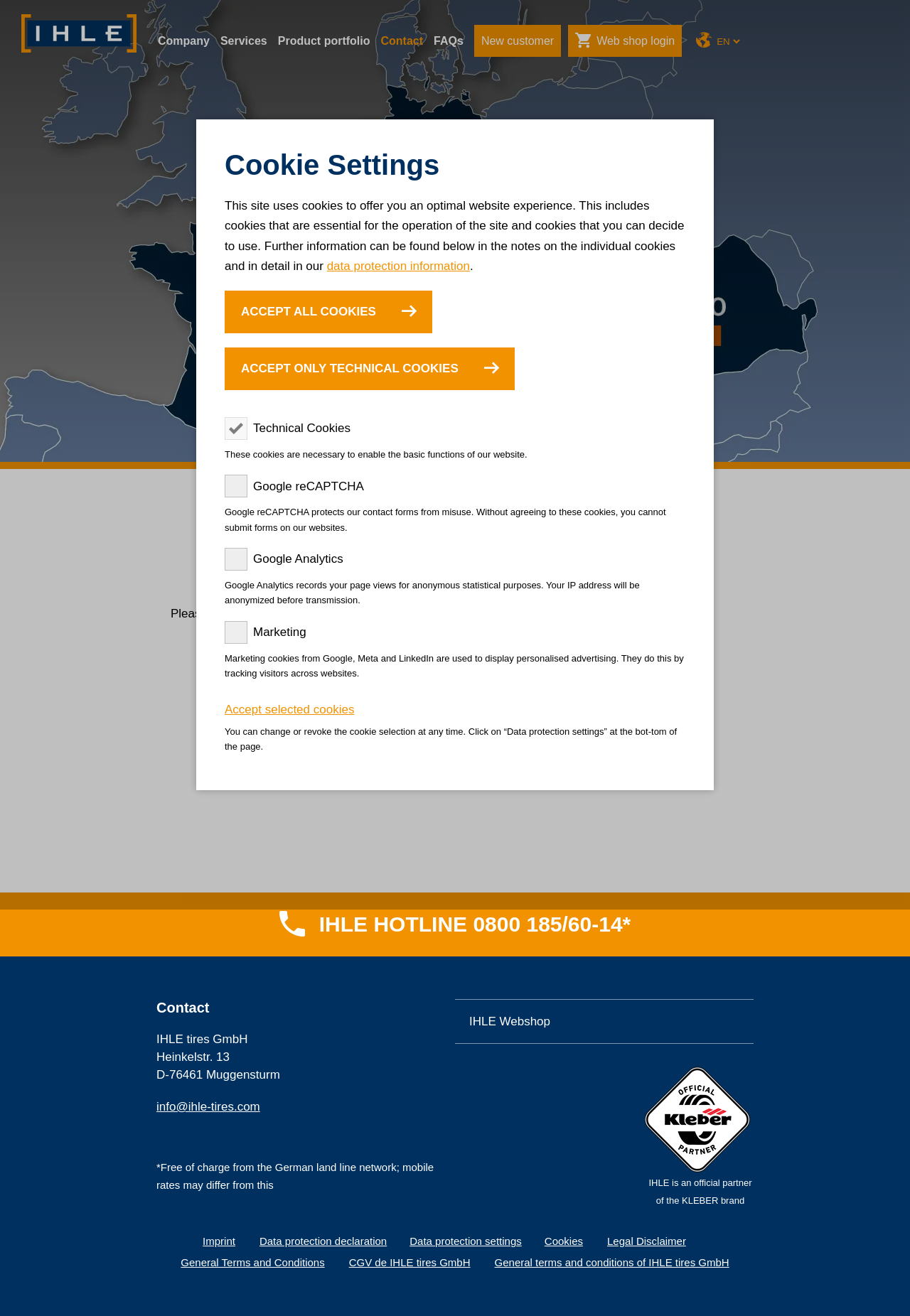Could you determine the bounding box coordinates of the clickable element to complete the instruction: "Click the 'IHLE HOTLINE' link"? Provide the coordinates as four float numbers between 0 and 1, i.e., [left, top, right, bottom].

[0.0, 0.678, 1.0, 0.727]